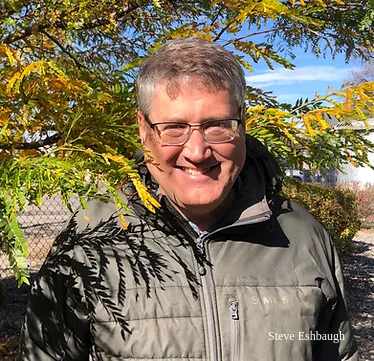Answer the following in one word or a short phrase: 
What is Steve Eshbaugh wearing?

A dark jacket and glasses